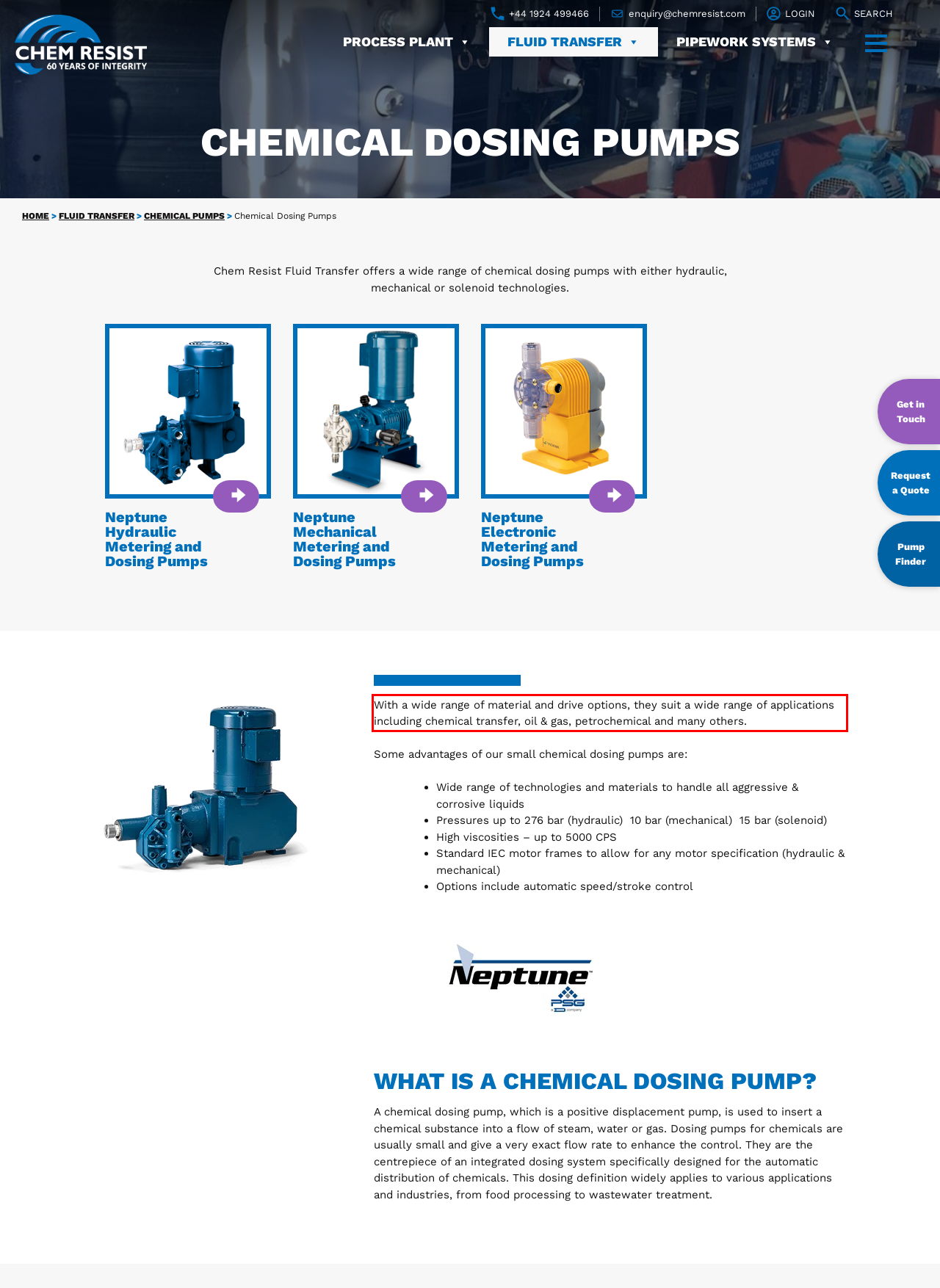From the provided screenshot, extract the text content that is enclosed within the red bounding box.

With a wide range of material and drive options, they suit a wide range of applications including chemical transfer, oil & gas, petrochemical and many others.